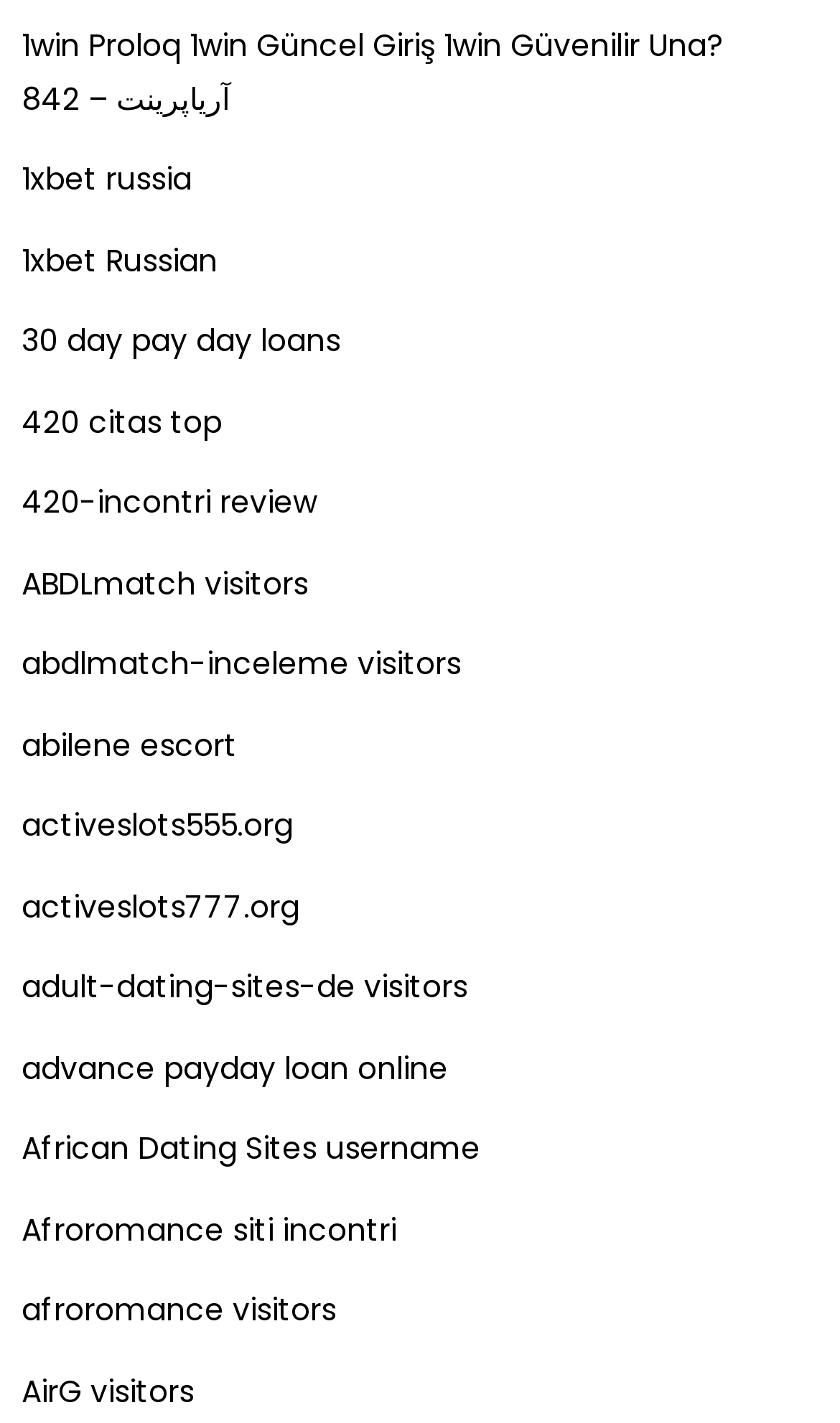Identify the bounding box coordinates of the region that should be clicked to execute the following instruction: "visit 1win Proloq 1win Güncel Giriş 1win Güvenilir Una?".

[0.026, 0.014, 0.974, 0.088]